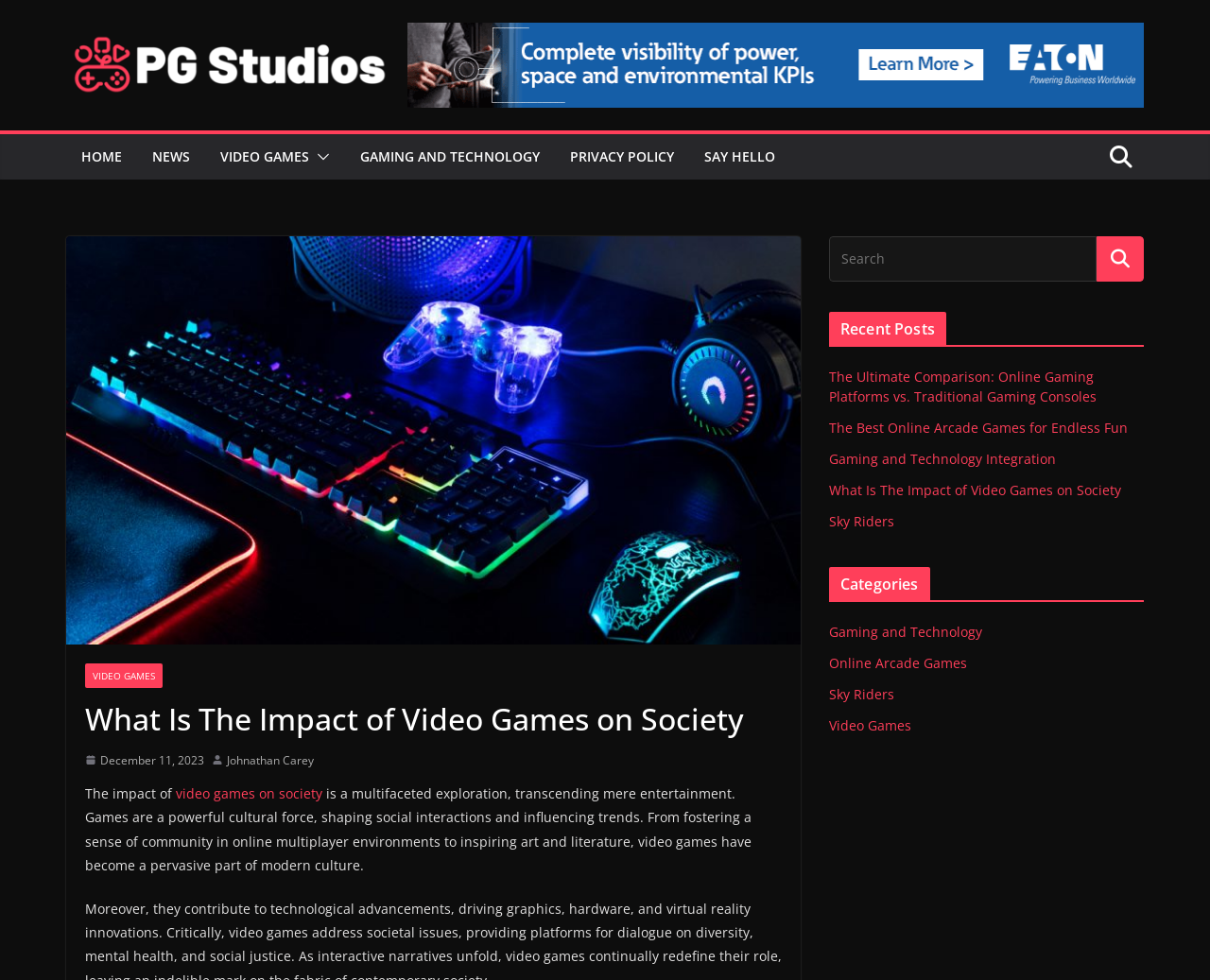Using the given description, provide the bounding box coordinates formatted as (top-left x, top-left y, bottom-right x, bottom-right y), with all values being floating point numbers between 0 and 1. Description: Gaming and Technology Integration

[0.685, 0.459, 0.873, 0.477]